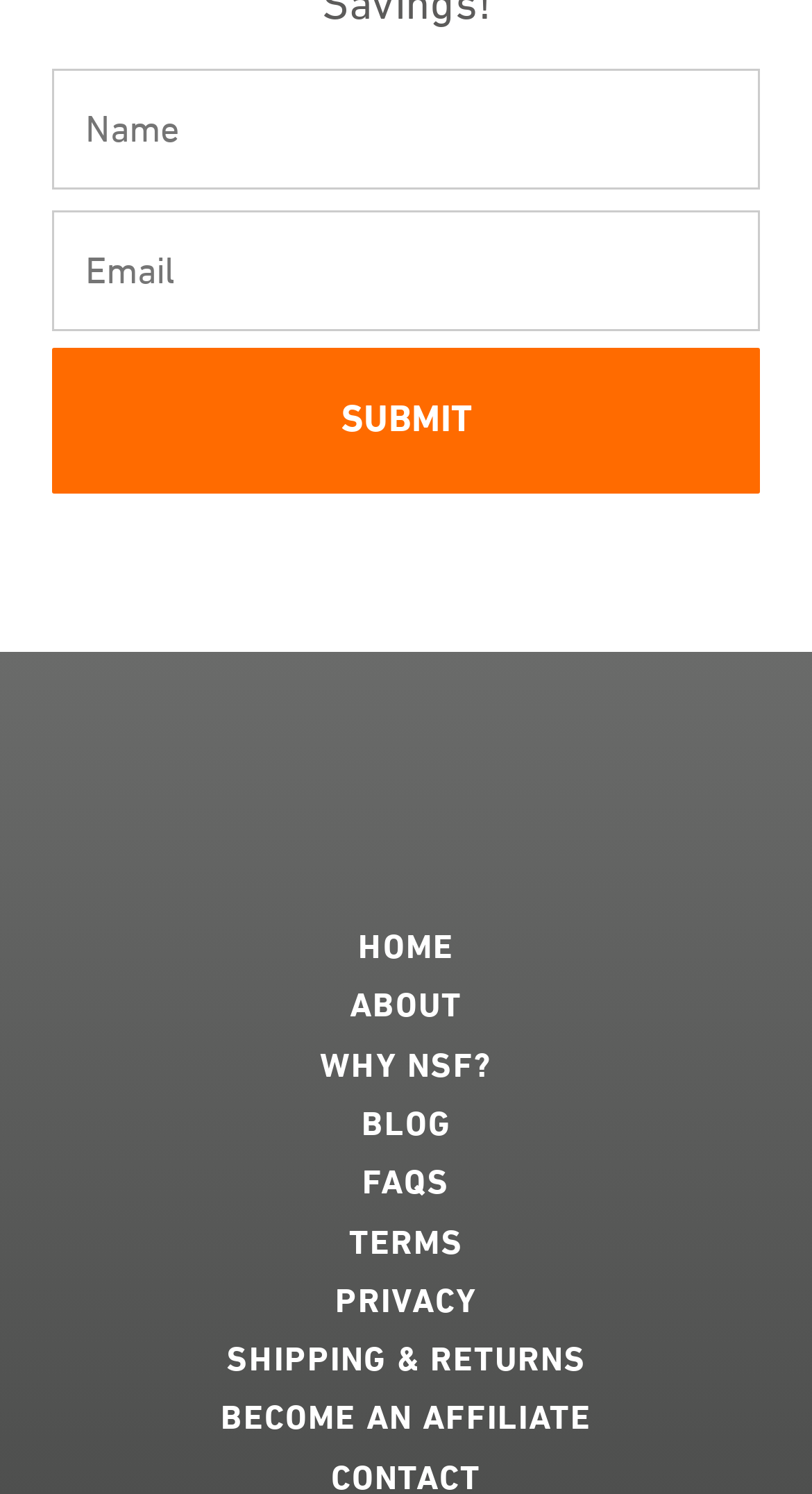Identify the bounding box coordinates of the area you need to click to perform the following instruction: "Read about NSF".

[0.051, 0.695, 0.949, 0.735]